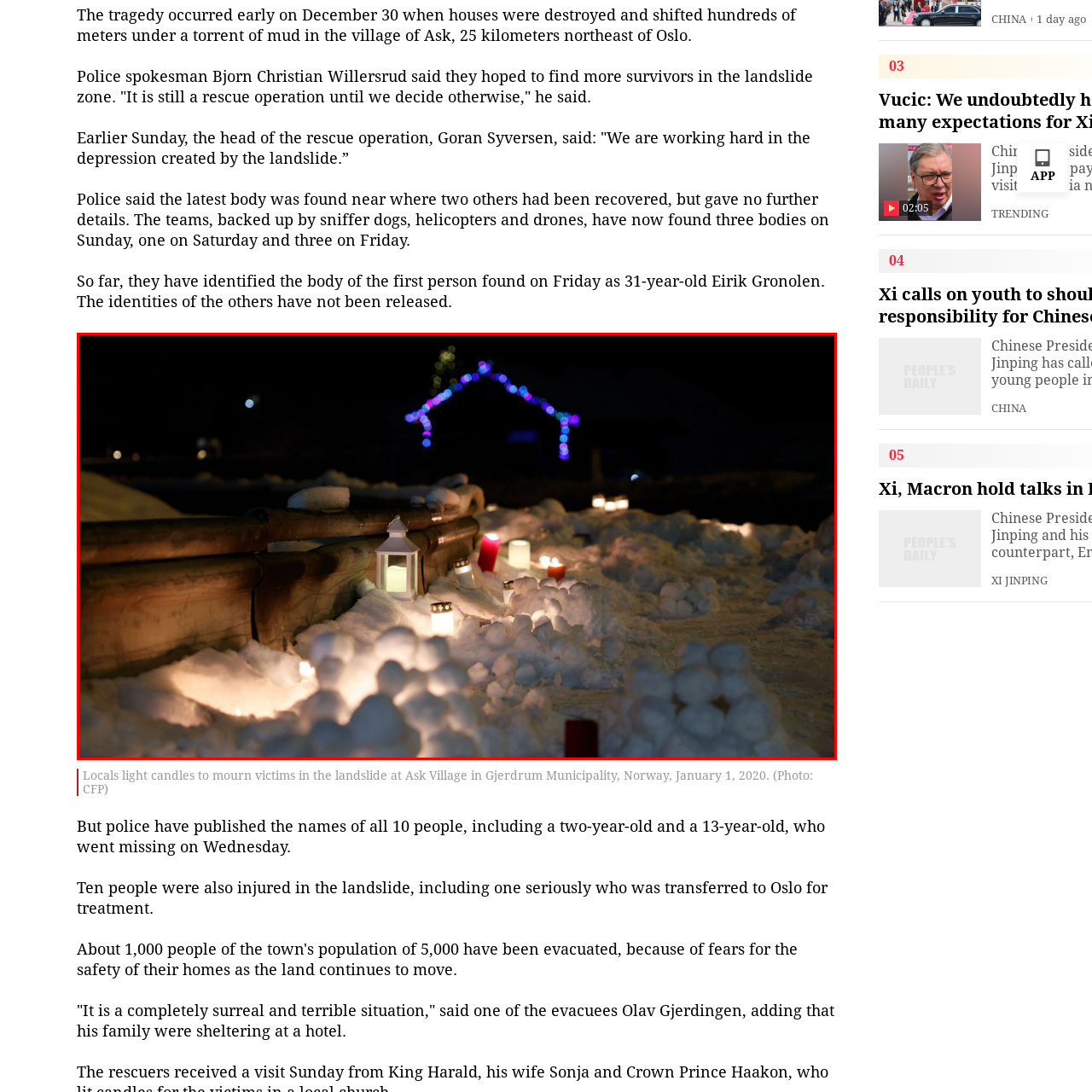Refer to the section enclosed in the red box, What is the purpose of the candles in the scene? Please answer briefly with a single word or phrase.

Tribute to the victims